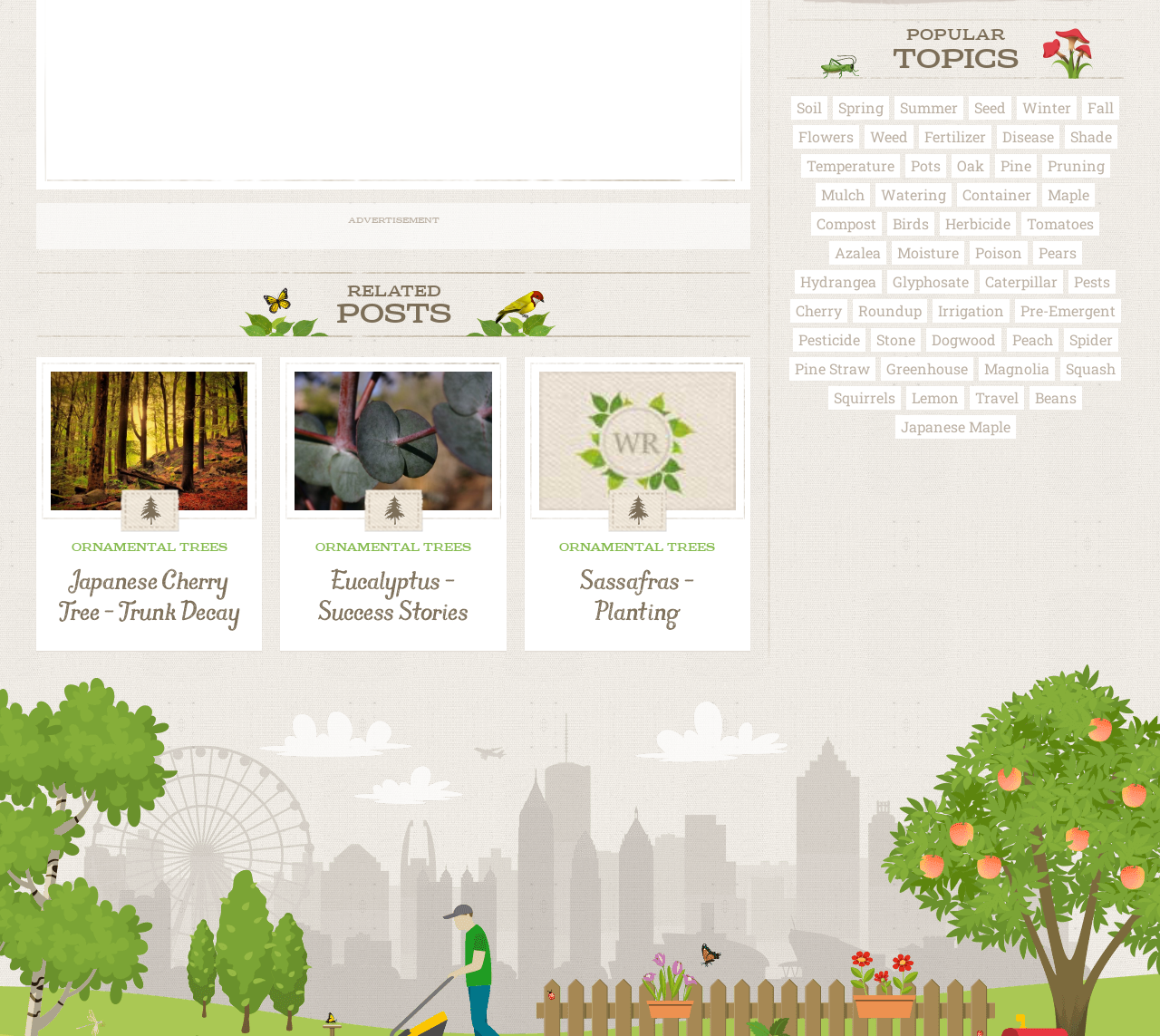Reply to the question with a single word or phrase:
How many articles are on the webpage?

3